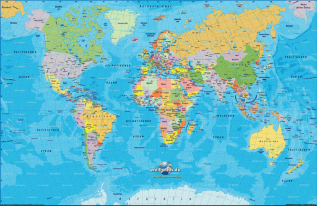Answer with a single word or phrase: 
What is the company's area of expertise?

Brewery solutions